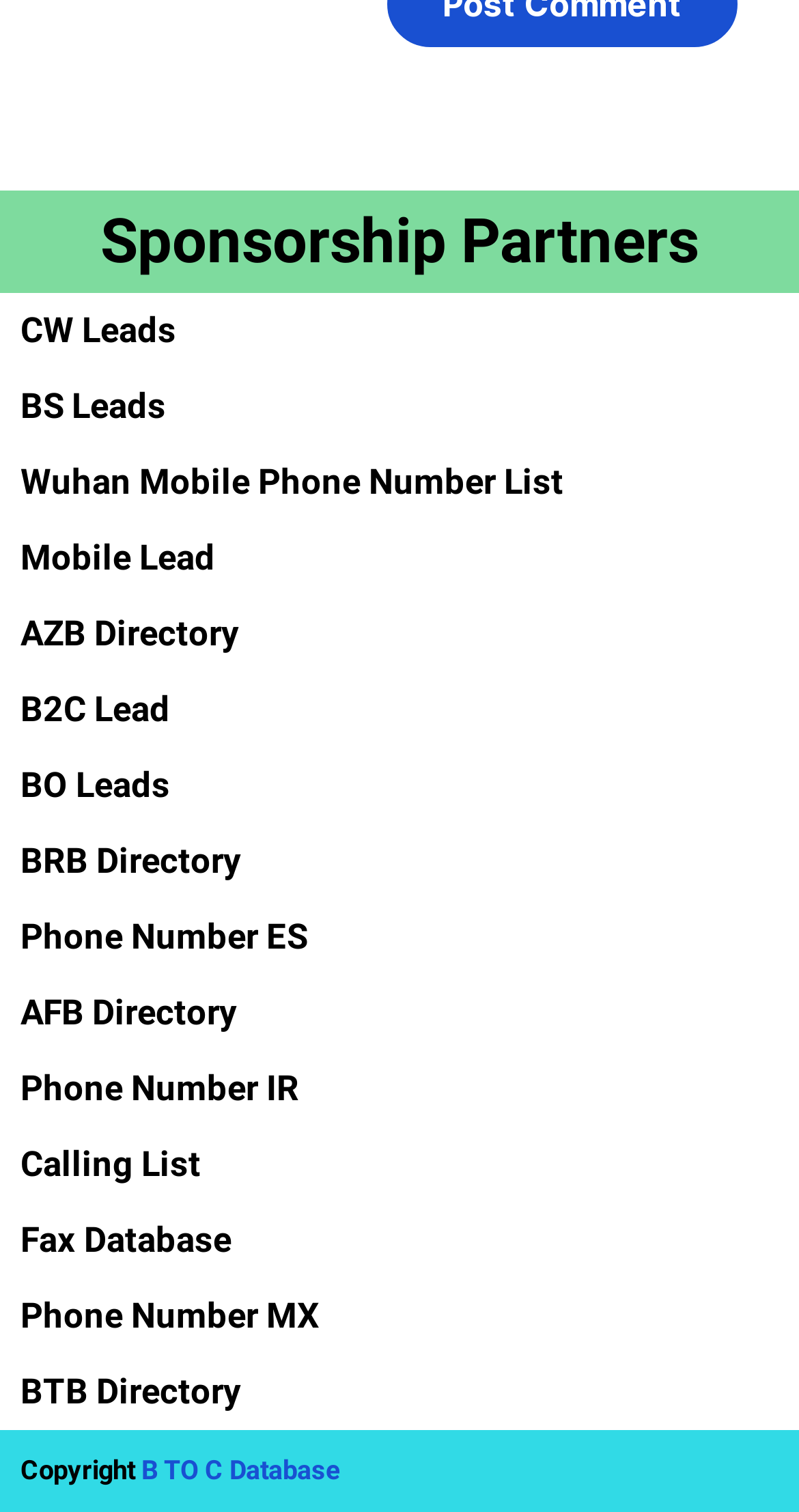How many phone number lists are available?
Give a one-word or short phrase answer based on the image.

3